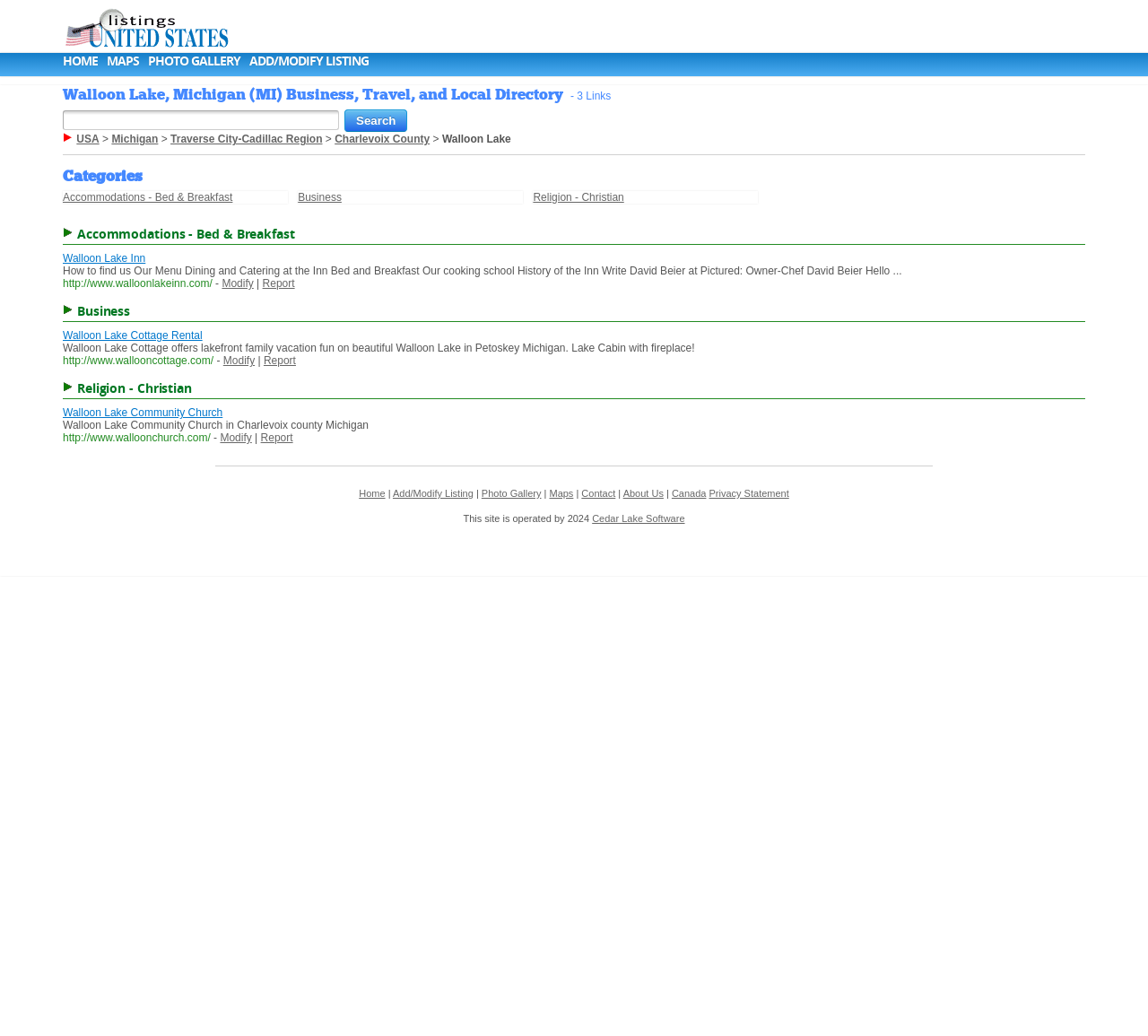How many categories are listed on this webpage?
Provide a short answer using one word or a brief phrase based on the image.

3